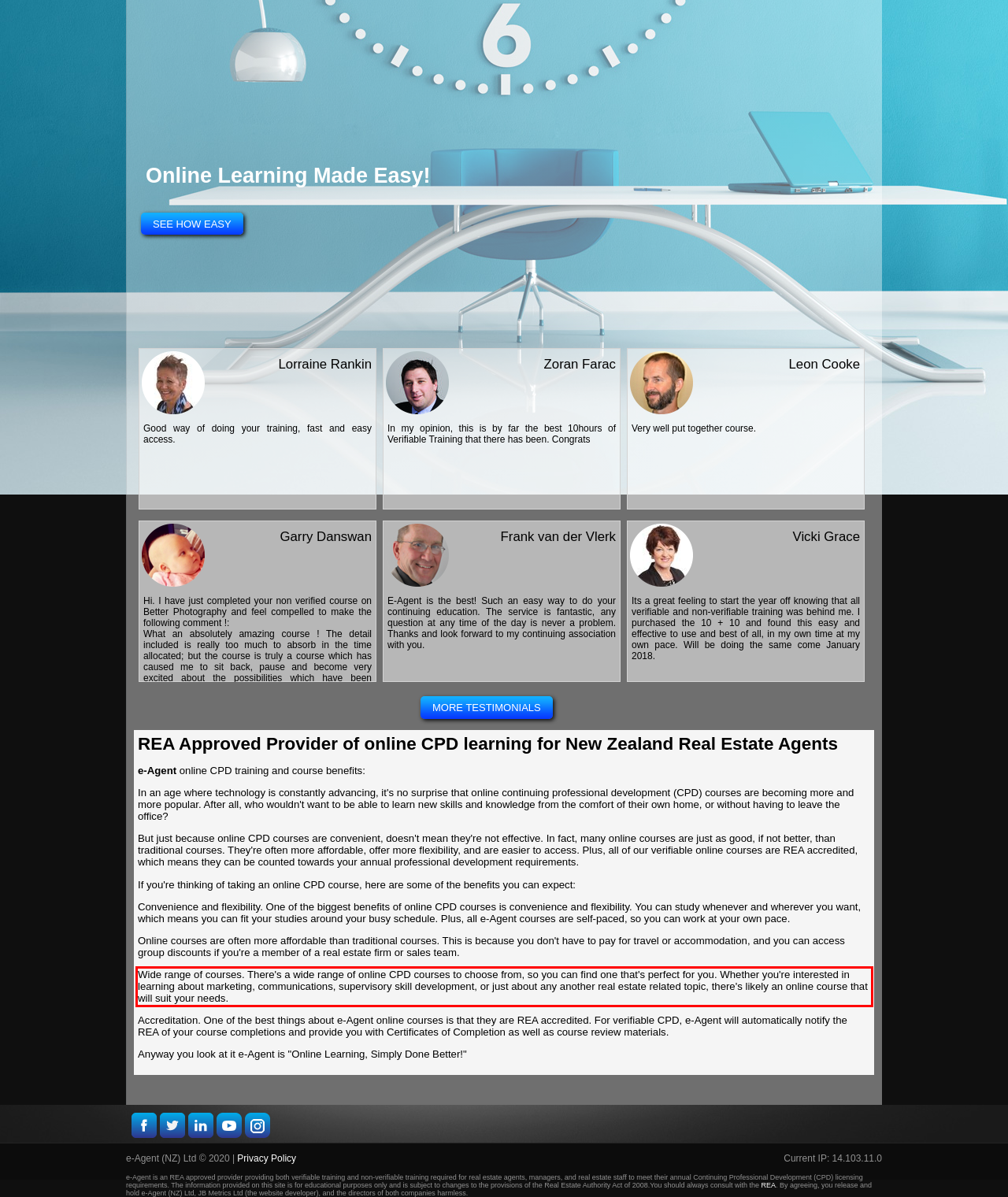Examine the webpage screenshot and use OCR to obtain the text inside the red bounding box.

Wide range of courses. There's a wide range of online CPD courses to choose from, so you can find one that's perfect for you. Whether you're interested in learning about marketing, communications, supervisory skill development, or just about any another real estate related topic, there's likely an online course that will suit your needs.